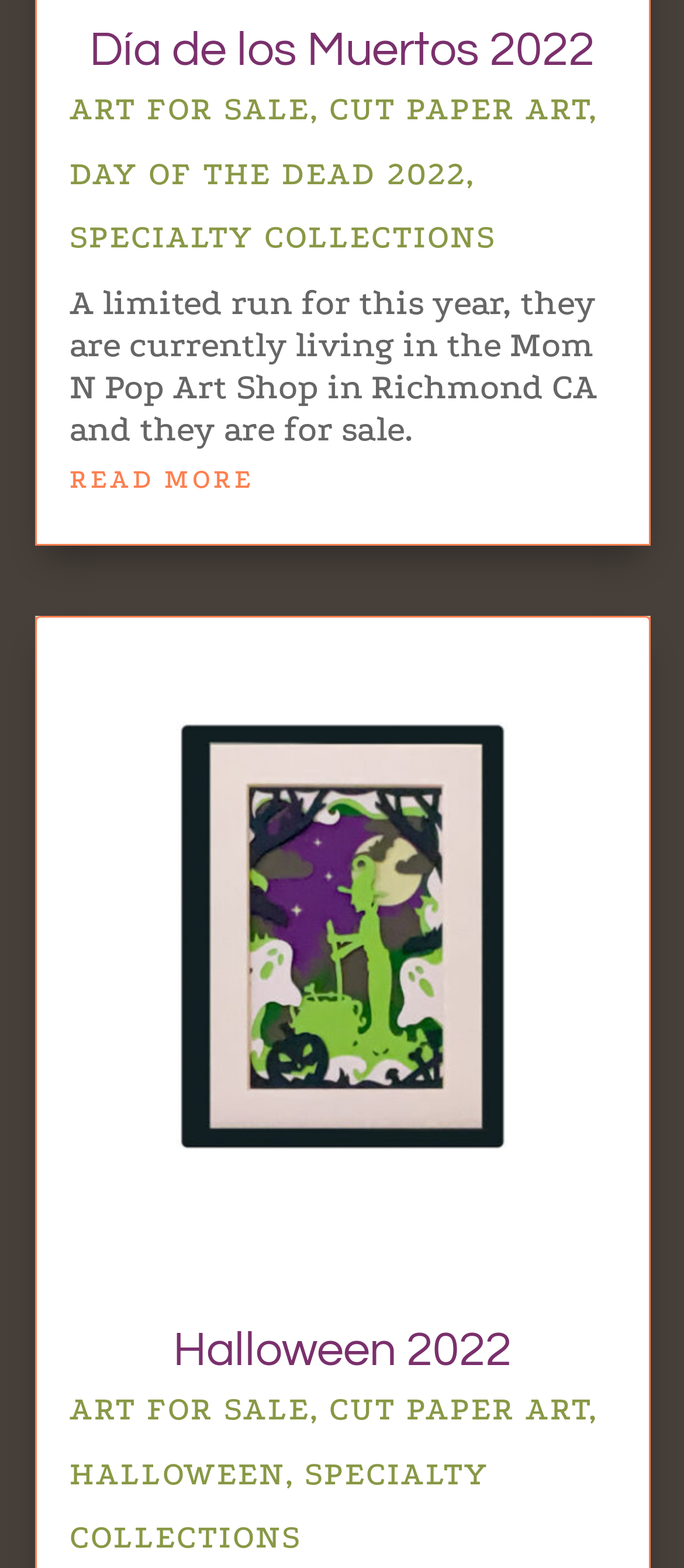Find the bounding box coordinates of the element's region that should be clicked in order to follow the given instruction: "Click on Día de los Muertos 2022". The coordinates should consist of four float numbers between 0 and 1, i.e., [left, top, right, bottom].

[0.131, 0.017, 0.869, 0.049]